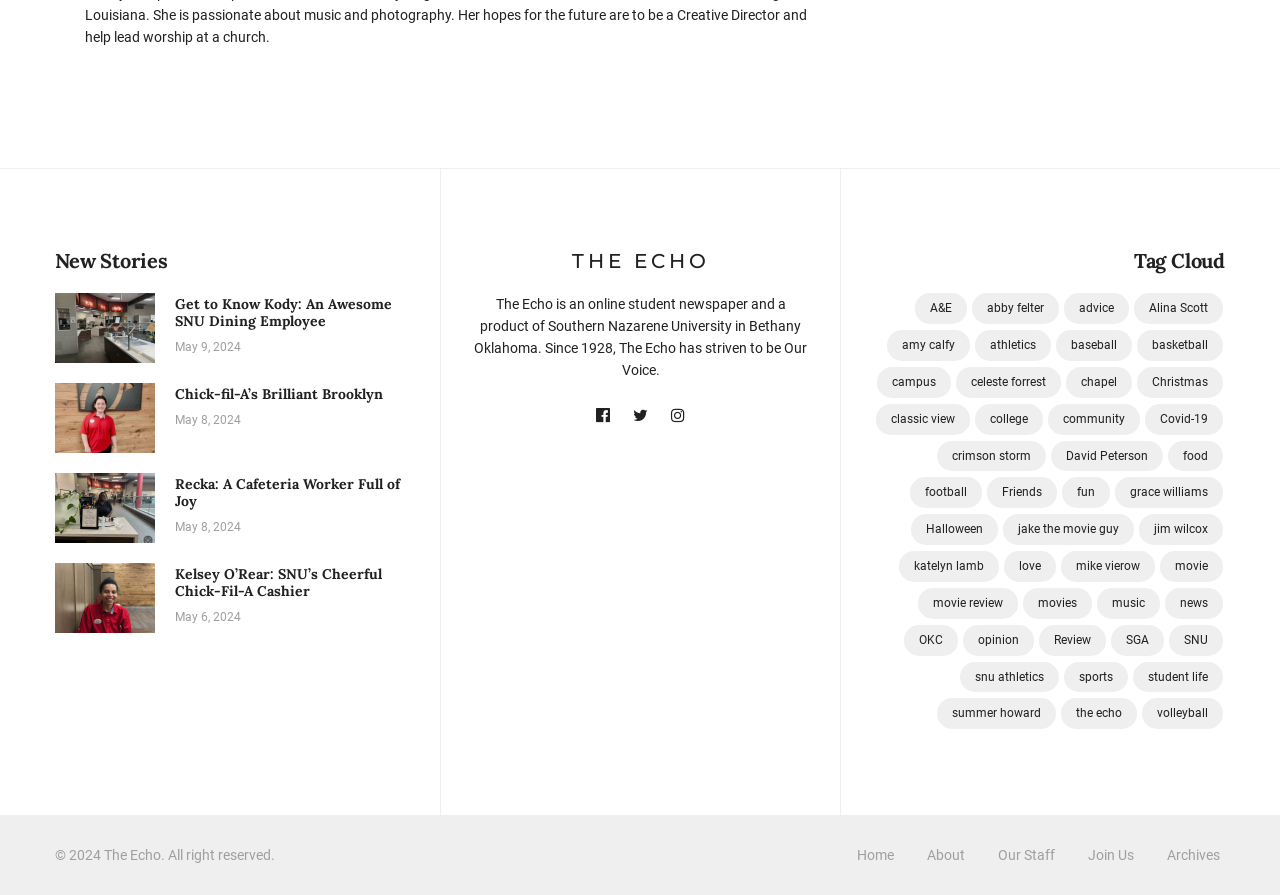Locate the coordinates of the bounding box for the clickable region that fulfills this instruction: "Read the article about 'Kelsey O’Rear: SNU’s Cheerful Chick-Fil-A Cashier'".

[0.043, 0.629, 0.121, 0.707]